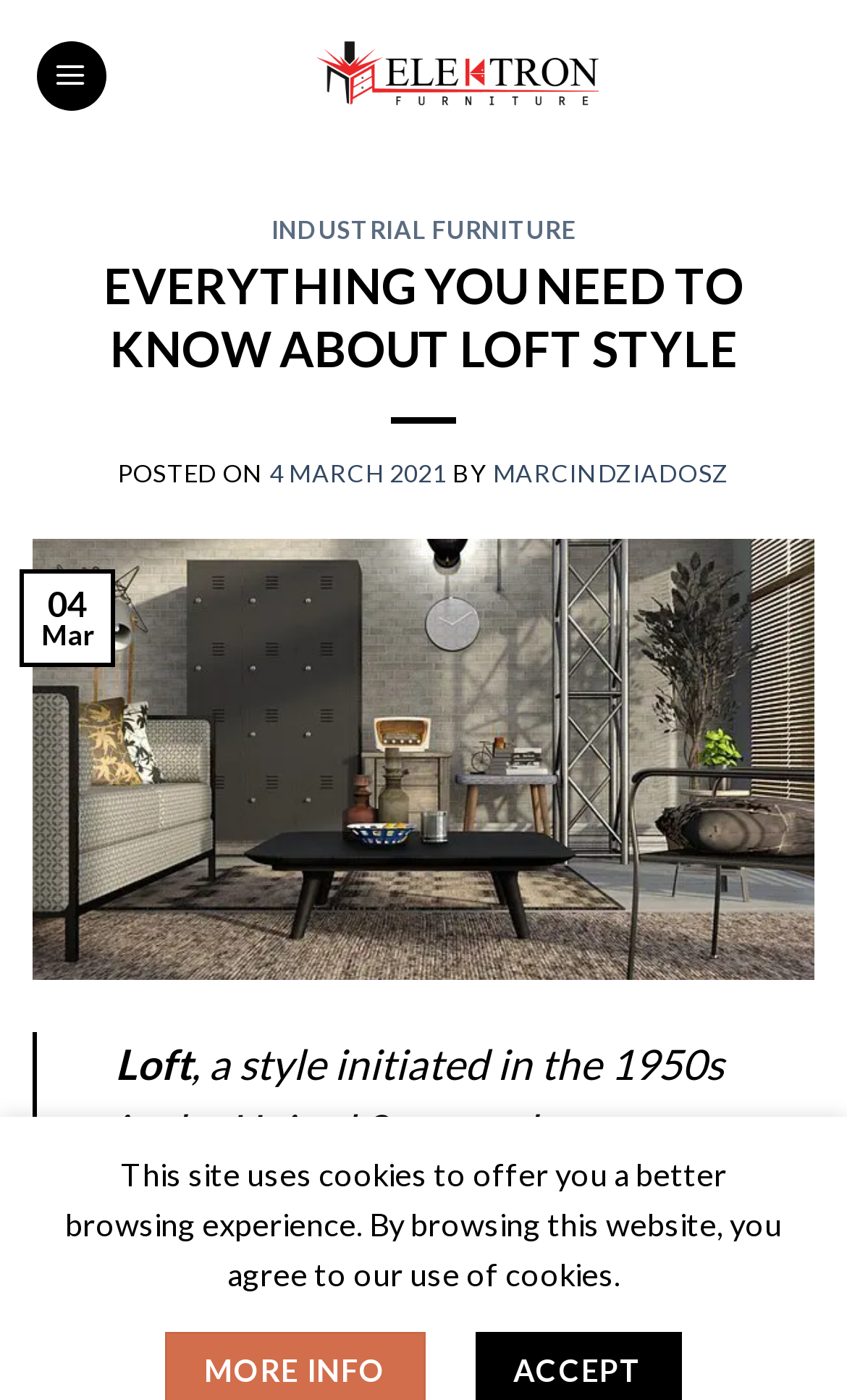How many columns are there in the layout table?
Provide a comprehensive and detailed answer to the question.

The answer can be found by looking at the layout table in the main content area of the page, which has only one column.